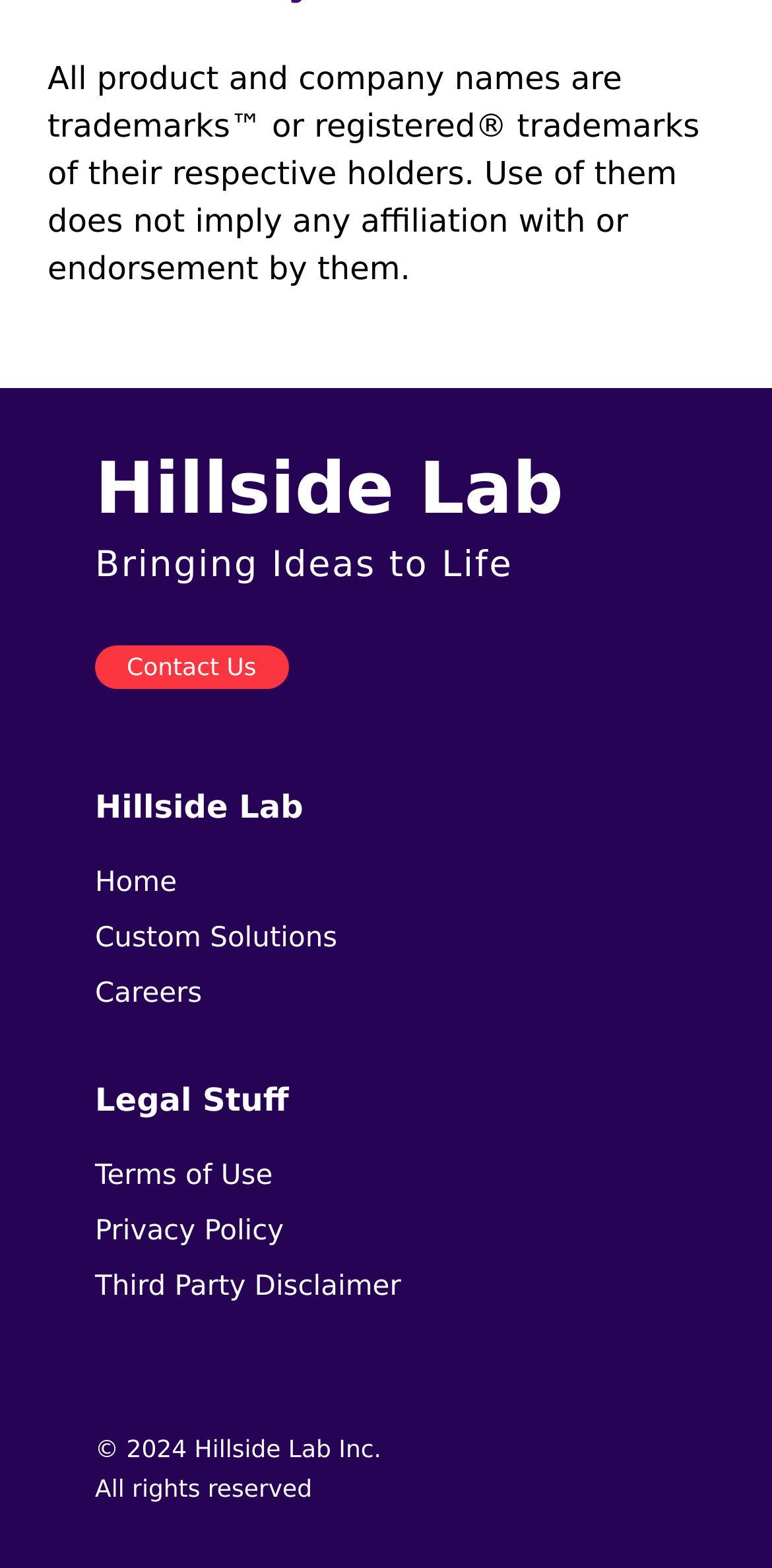What is the last legal term listed?
Relying on the image, give a concise answer in one word or a brief phrase.

Third Party Disclaimer